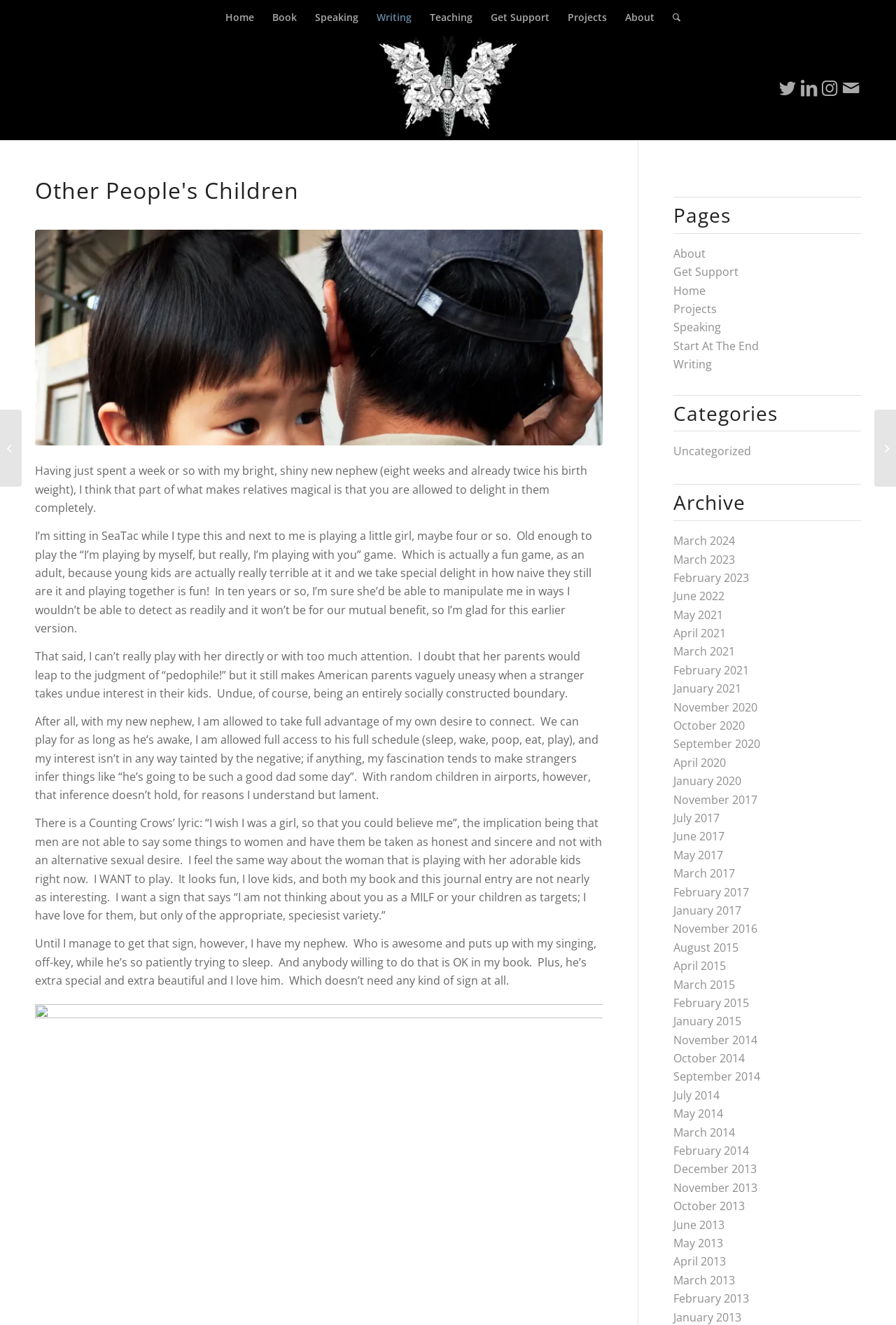Pinpoint the bounding box coordinates of the clickable element needed to complete the instruction: "Go to MEDIA & AWARDS". The coordinates should be provided as four float numbers between 0 and 1: [left, top, right, bottom].

None